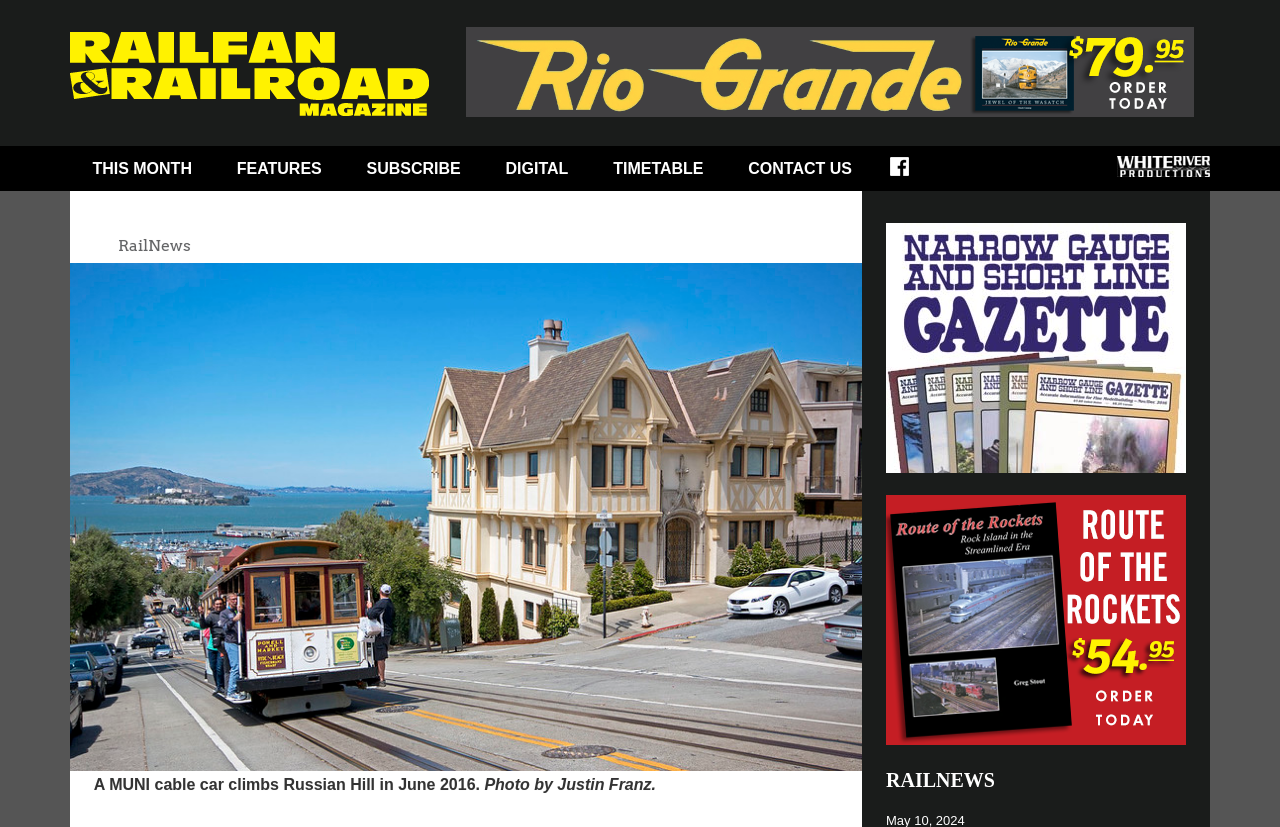Provide the bounding box coordinates for the UI element that is described by this text: "Contact Us". The coordinates should be in the form of four float numbers between 0 and 1: [left, top, right, bottom].

[0.567, 0.177, 0.683, 0.231]